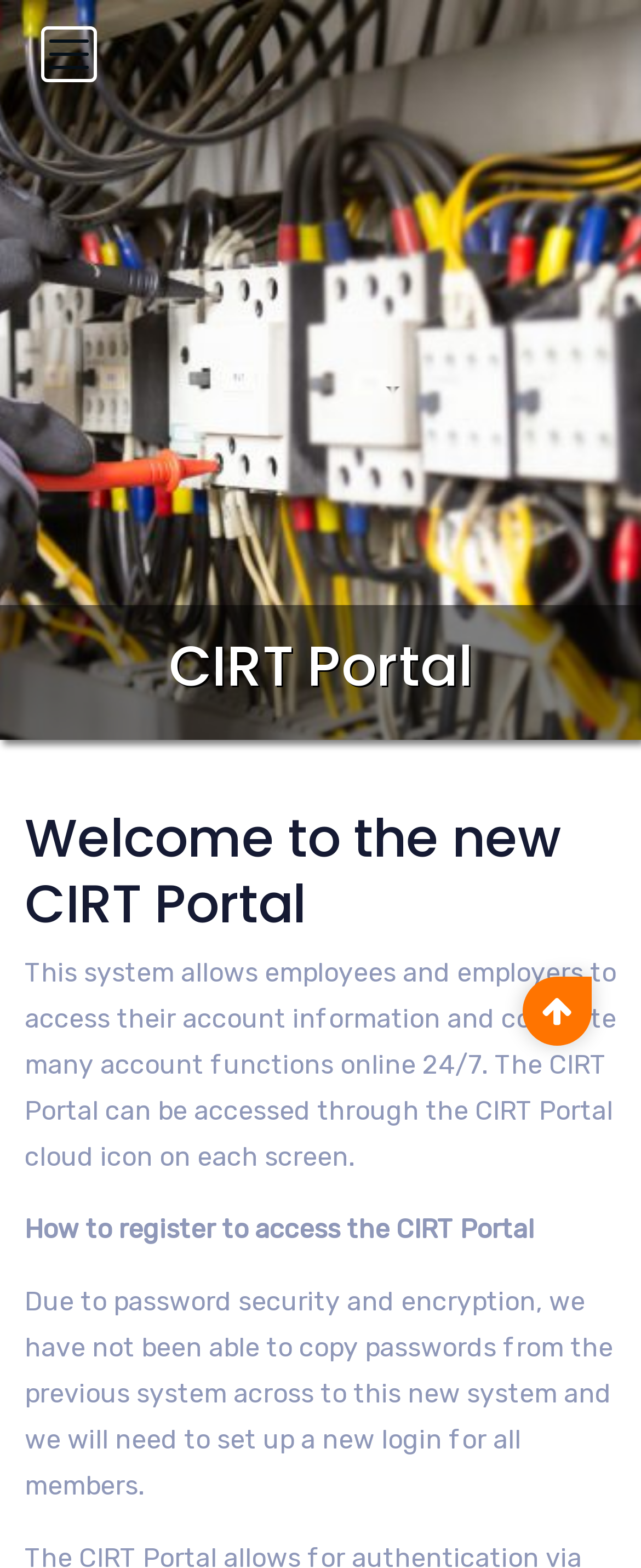Using the elements shown in the image, answer the question comprehensively: What is the purpose of the CIRT Portal?

Based on the webpage content, the CIRT Portal allows employees and employers to access their account information and complete many account functions online 24/7, as stated in the StaticText element.